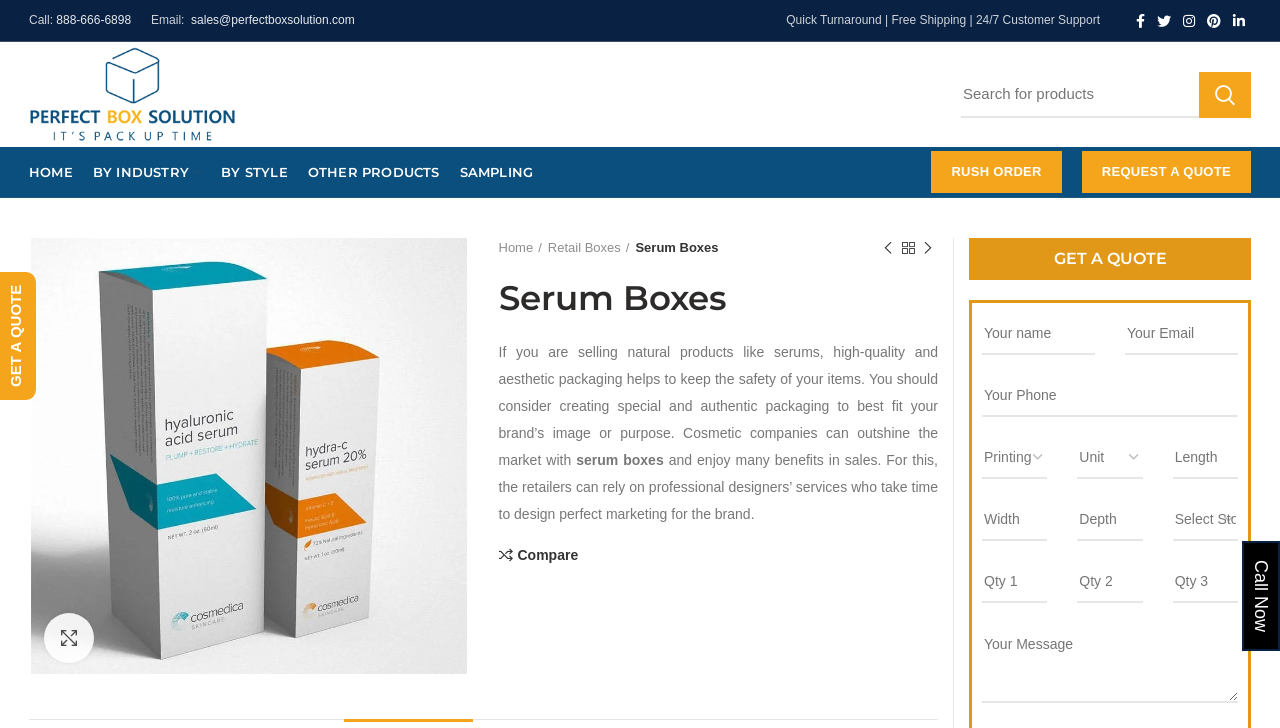Find the bounding box coordinates for the area that must be clicked to perform this action: "Click to enlarge the image".

[0.034, 0.841, 0.073, 0.91]